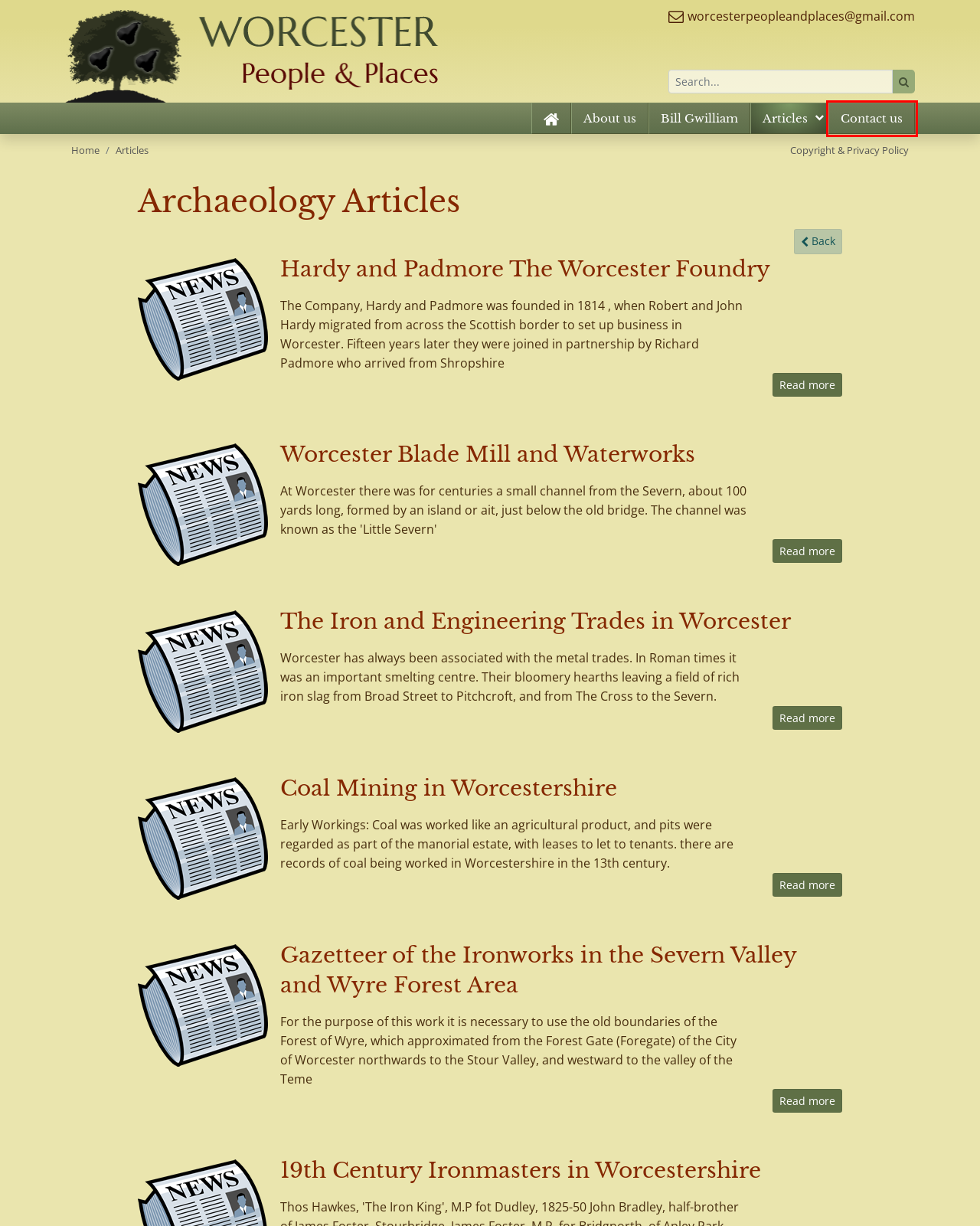Assess the screenshot of a webpage with a red bounding box and determine which webpage description most accurately matches the new page after clicking the element within the red box. Here are the options:
A. Copyright & Privacy Policy
B. Articles on the History of Worcester & Worcestershire
C. Contact us
D. Coal Mining in Worcestershire - Worcester
E. The Iron and Engineering Trades in Worcester - Worcester
F. Gazetteer of the Ironworks in the Severn Valley and Wyre Forest Area - Worcester
G. A Tribute to Bill Gwilliam MBE
H. A chronicle of the history of the City of Worcester and the County of Worcestershire

C